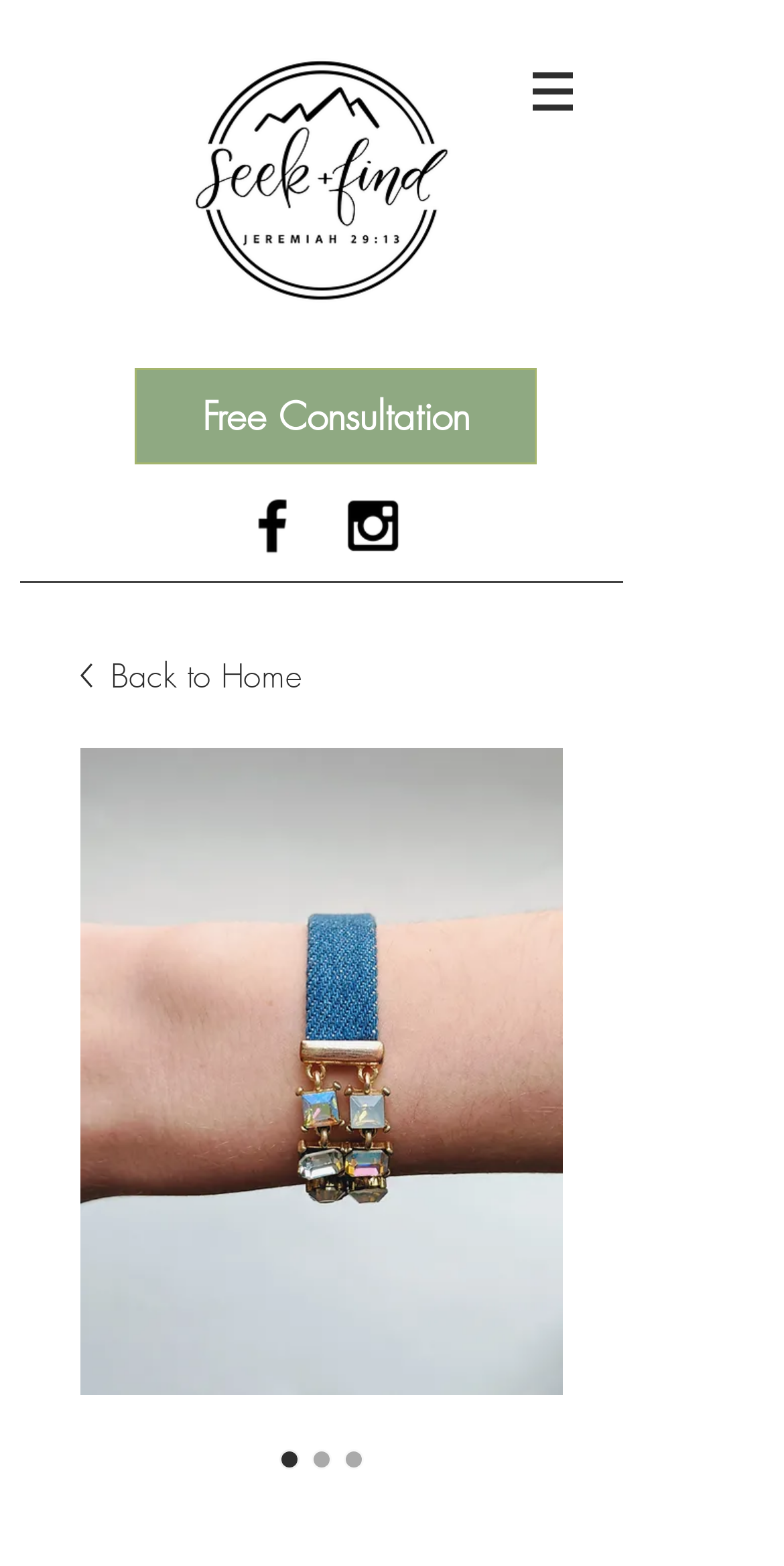Kindly respond to the following question with a single word or a brief phrase: 
Is there a free consultation available?

Yes